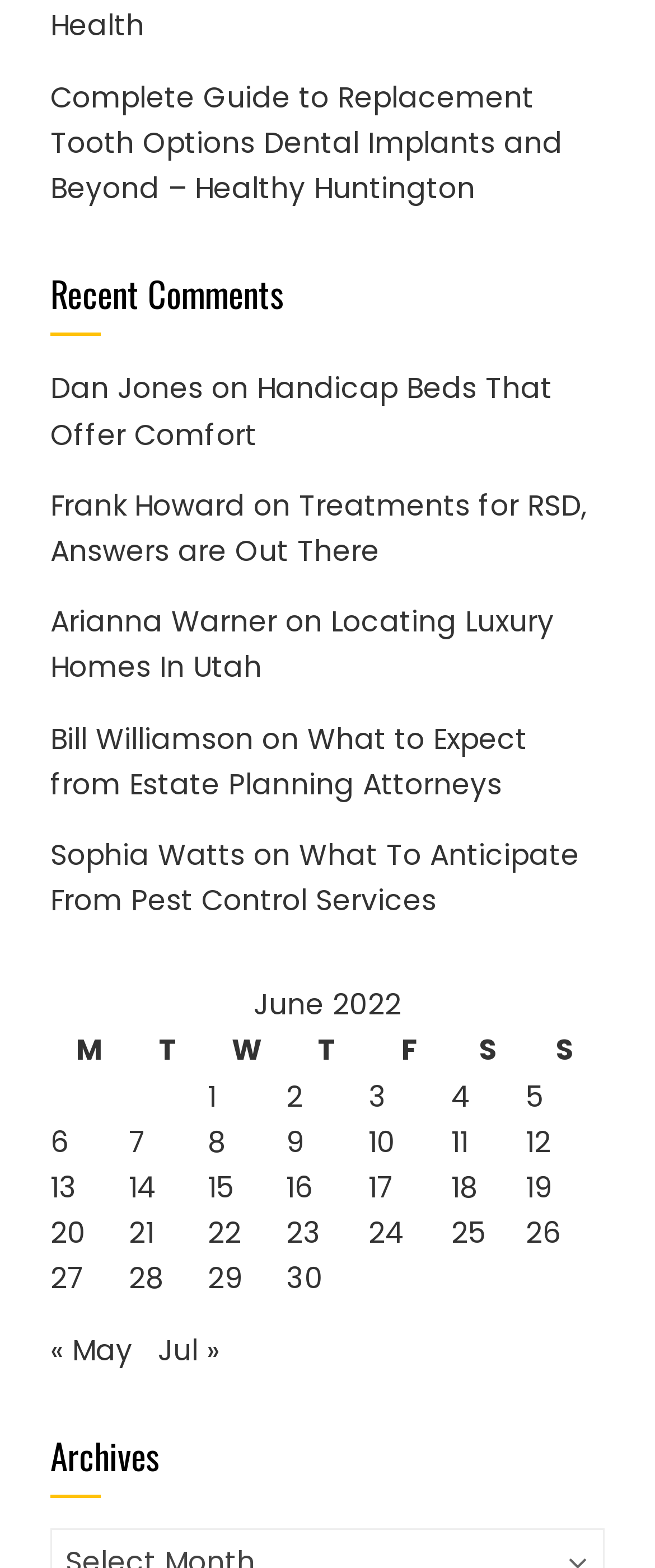Answer the question with a brief word or phrase:
What is the previous month?

May